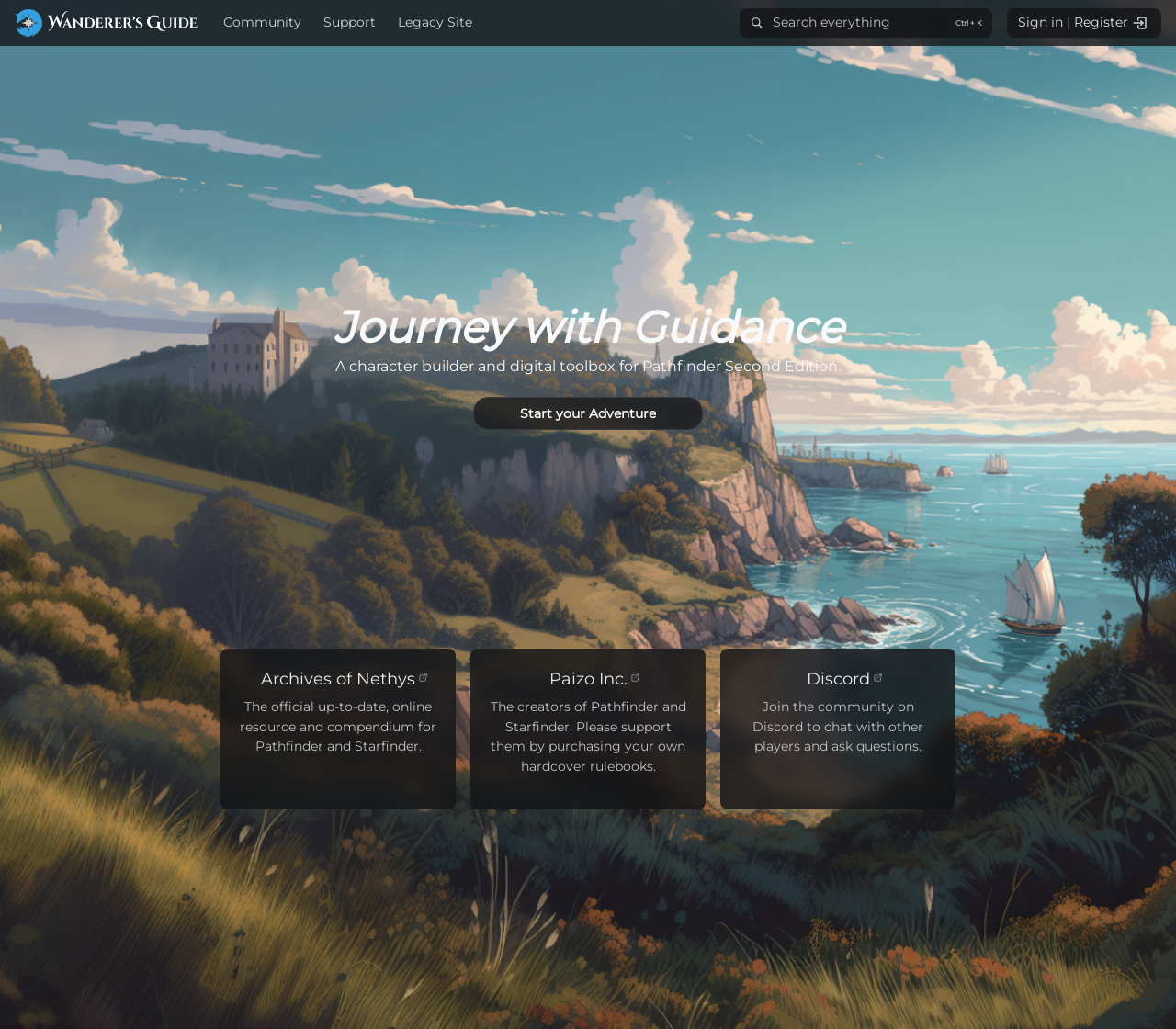What game systems are supported by the website?
Use the screenshot to answer the question with a single word or phrase.

Pathfinder and Starfinder